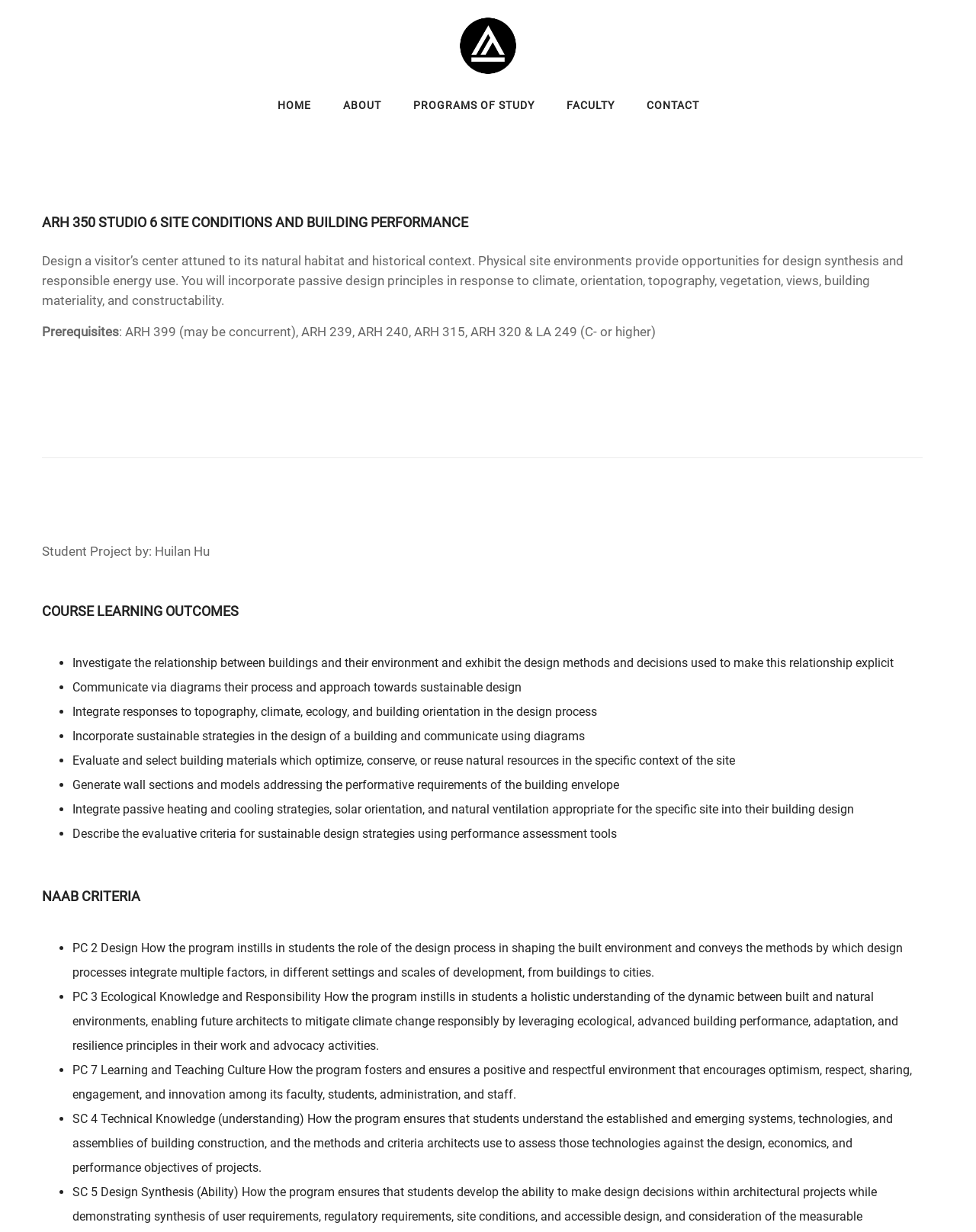Bounding box coordinates are specified in the format (top-left x, top-left y, bottom-right x, bottom-right y). All values are floating point numbers bounded between 0 and 1. Please provide the bounding box coordinate of the region this sentence describes: Programs of Study

[0.423, 0.08, 0.547, 0.09]